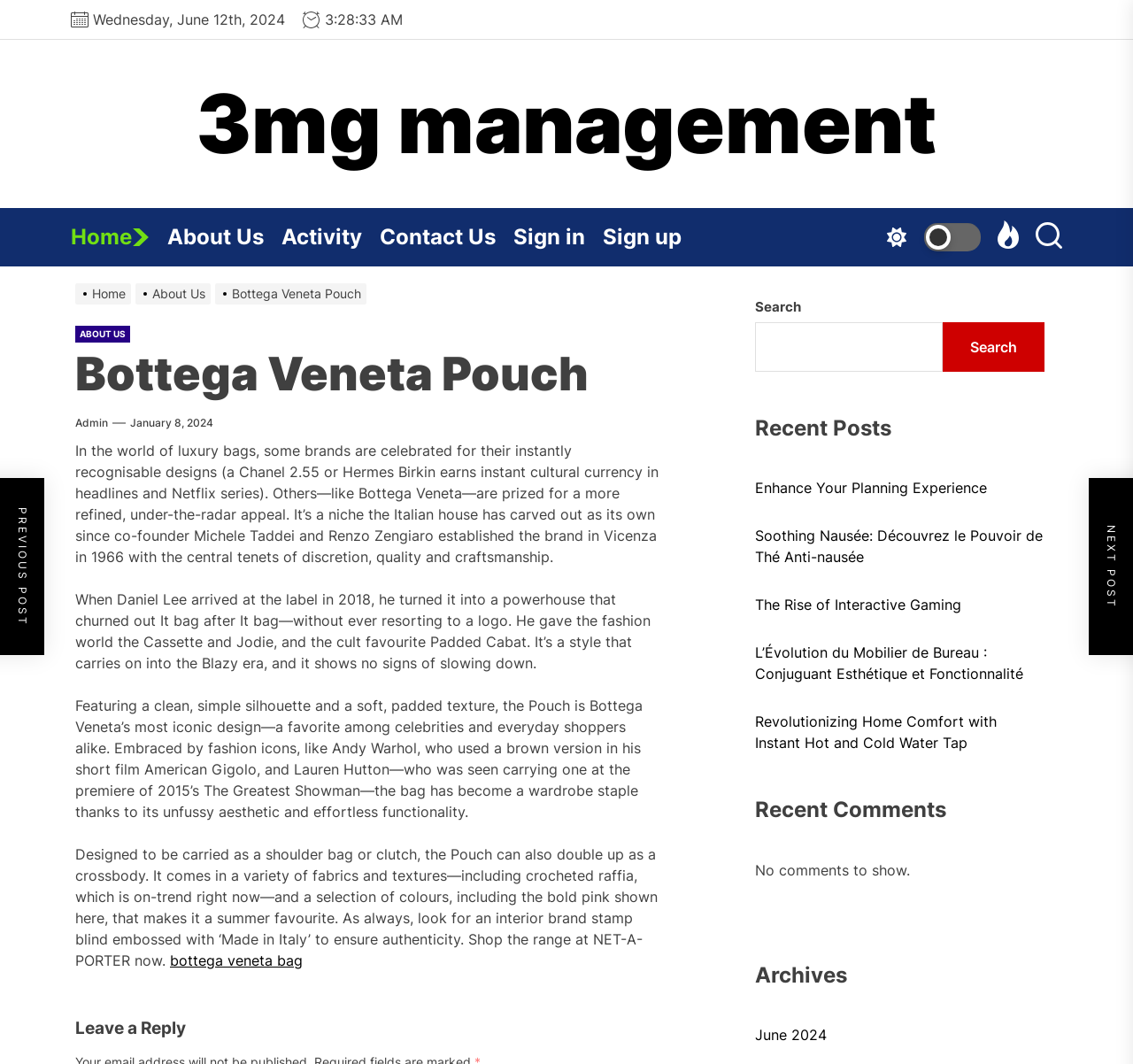Provide a thorough description of the webpage's content and layout.

This webpage is about Bottega Veneta Pouch, a luxury bag brand. At the top, there is a date "Wednesday, June 12th, 2024" and a link to "3mg management". Below that, there is a horizontal navigation bar with links to "Home", "About Us", "Activity", "Contact Us", "Sign in", and "Sign up". 

To the right of the navigation bar, there are three buttons with no text. Below the navigation bar, there is a breadcrumbs navigation with links to "Home", "About Us", and "Bottega Veneta Pouch". 

The main content of the webpage is an article about Bottega Veneta Pouch. The article has a heading "Bottega Veneta Pouch" and several paragraphs of text describing the brand's history, design, and features of the Pouch bag. There are also links to "Admin" and a date "January 8, 2024" within the article.

At the bottom of the article, there is a section with a heading "Leave a Reply". To the right of the article, there is a search box with a button and a heading "Recent Posts" followed by several links to recent posts. Below that, there is a heading "Recent Comments" with a message "No comments to show." Finally, there is a heading "Archives" with a link to "June 2024".